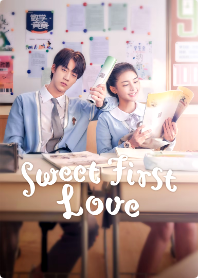Analyze the image and give a detailed response to the question:
What is the female student doing in the image?

The caption describes the female student as smiling warmly while engaging with her laptop, indicating that she is actively using the device, possibly for studying or teamwork.